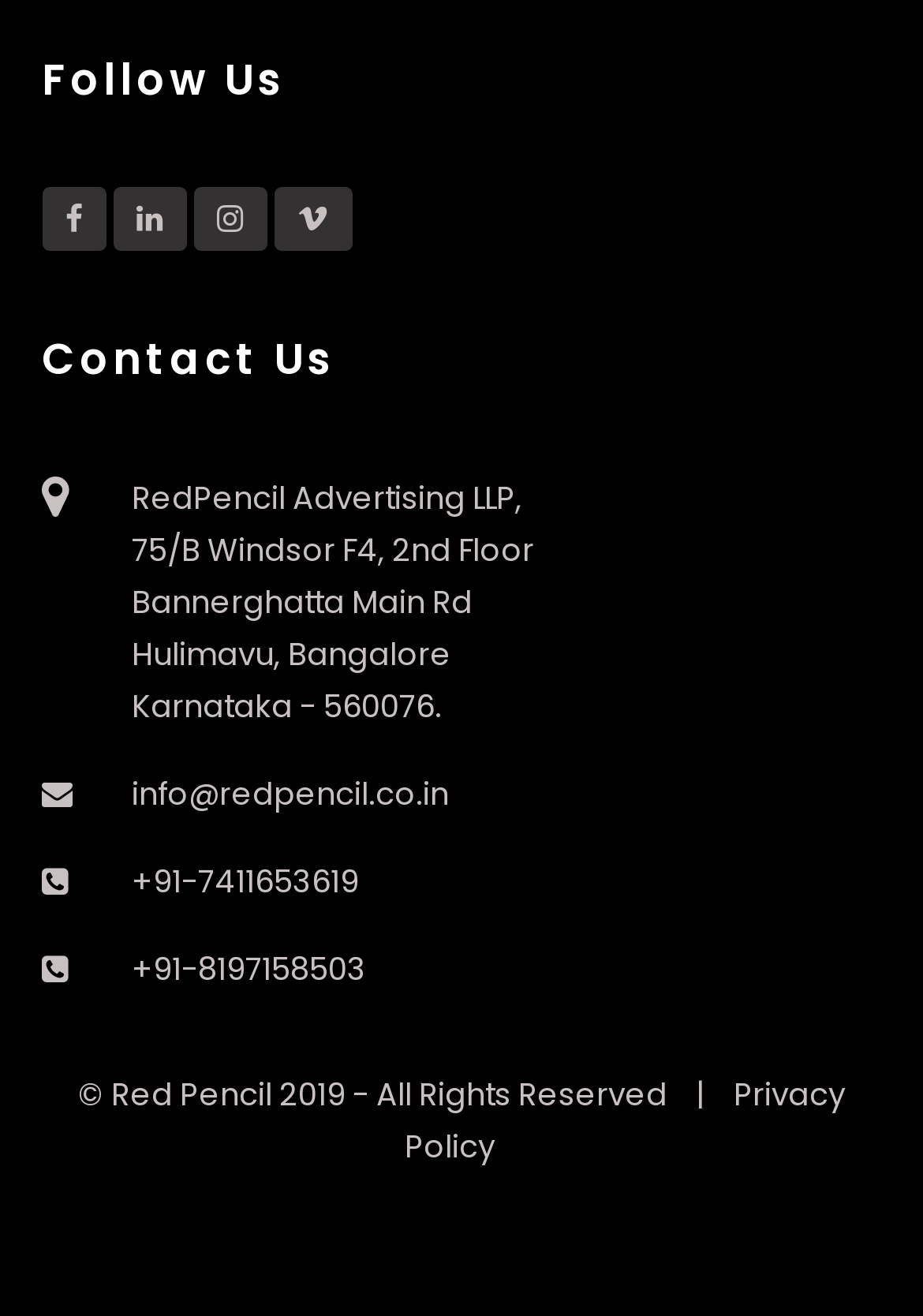Based on the image, provide a detailed and complete answer to the question: 
What is the company name?

The company name can be found in the contact information section, which is located below the 'Follow Us' and 'Contact Us' headings. The text 'RedPencil Advertising LLP,' is a static text element that indicates the company name.